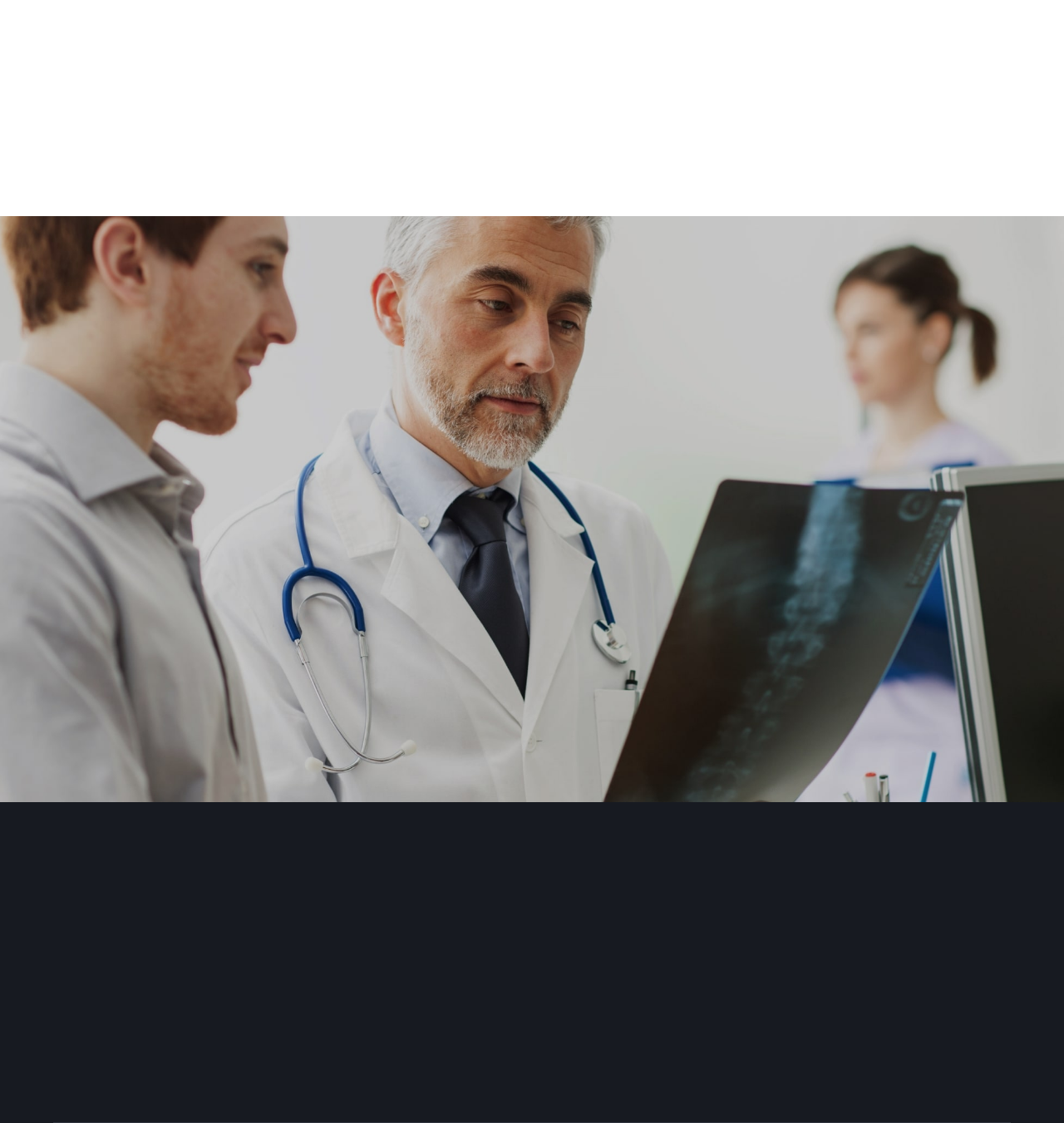What cities are mentioned in the address section?
Provide an in-depth answer to the question, covering all aspects.

The address section is located at the bottom of the webpage and lists several cities, including Houston, Woodlands, Cypress, Katy, Richmond, Sugar Land, Stafford, and Galveston, which are likely the locations where the STD testing services are available.